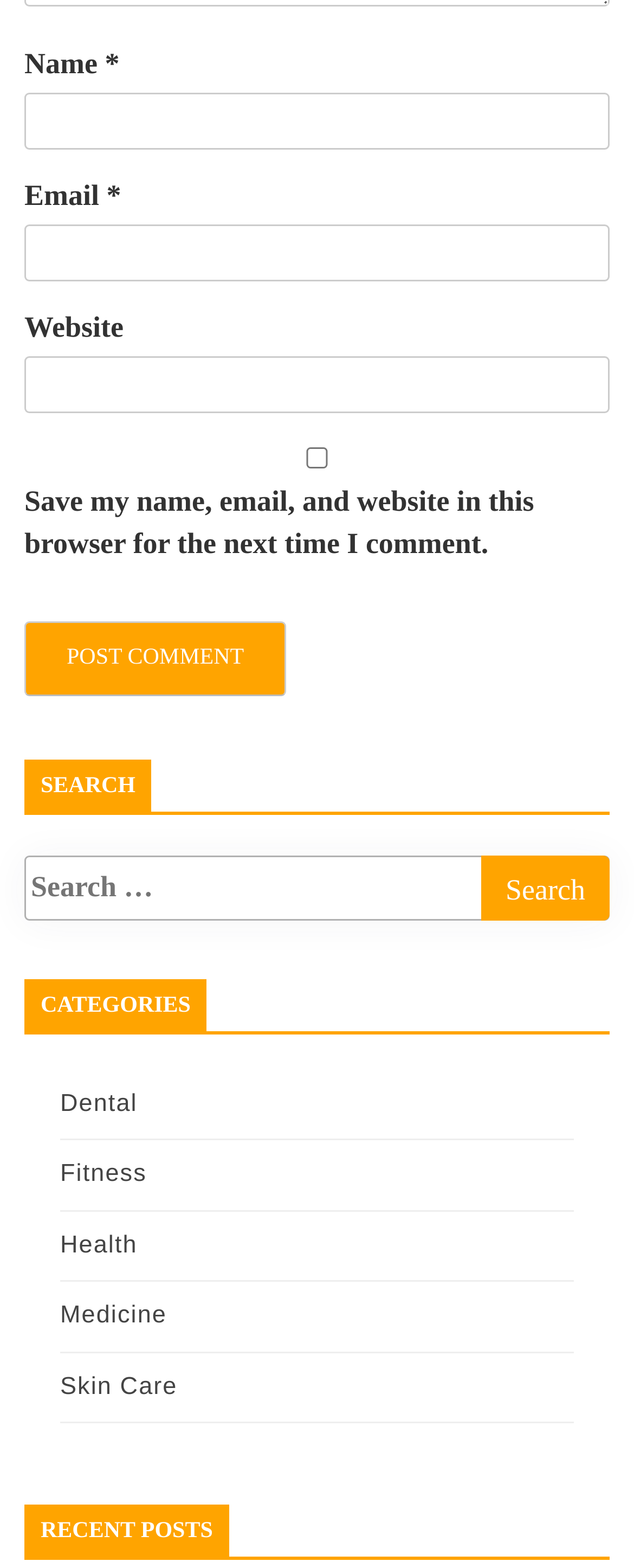Given the webpage screenshot, identify the bounding box of the UI element that matches this description: "Theater Spotlight".

None